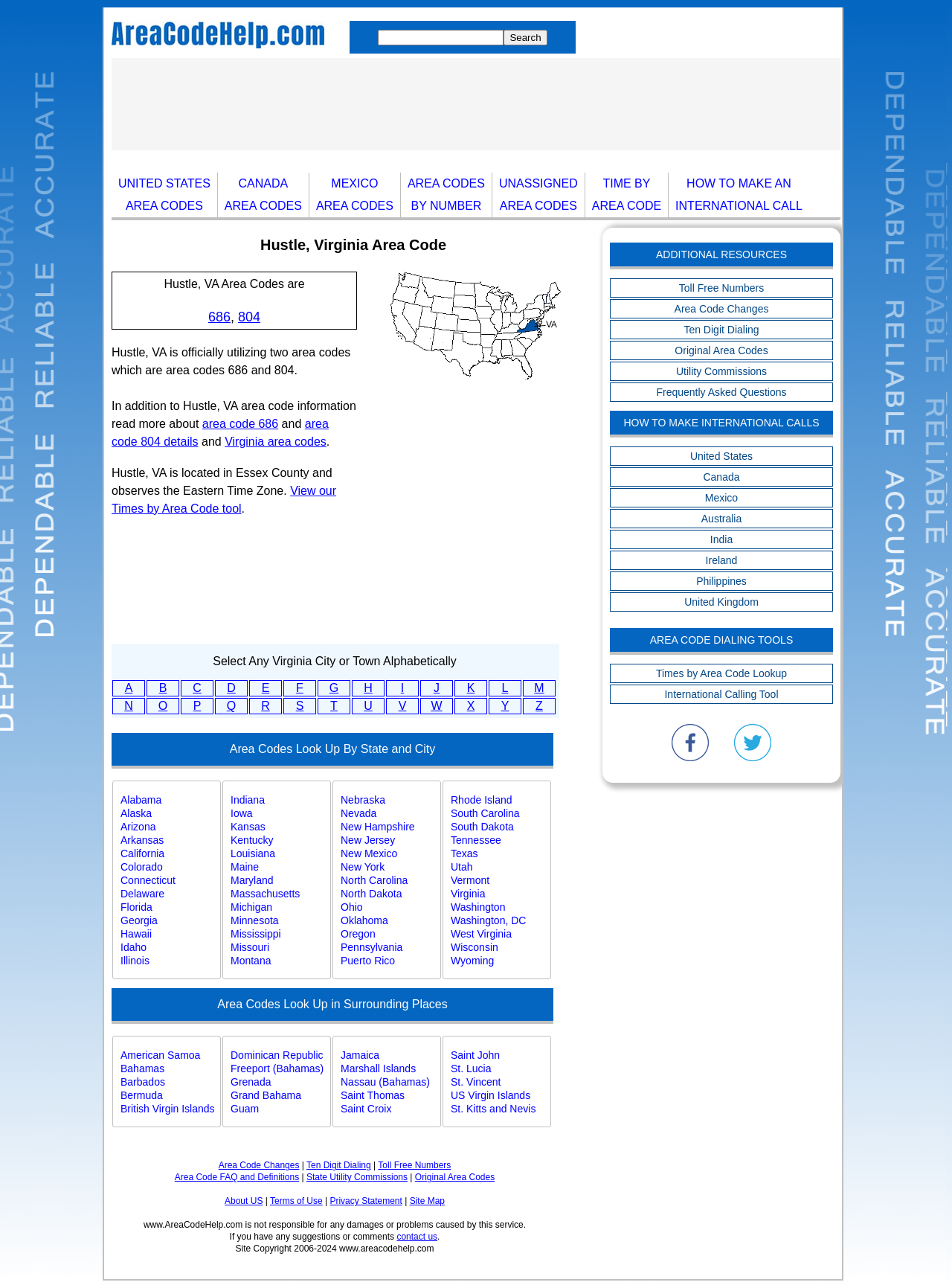Please identify the bounding box coordinates of the area that needs to be clicked to fulfill the following instruction: "Select Hustle, Virginia area code 686."

[0.219, 0.24, 0.242, 0.252]